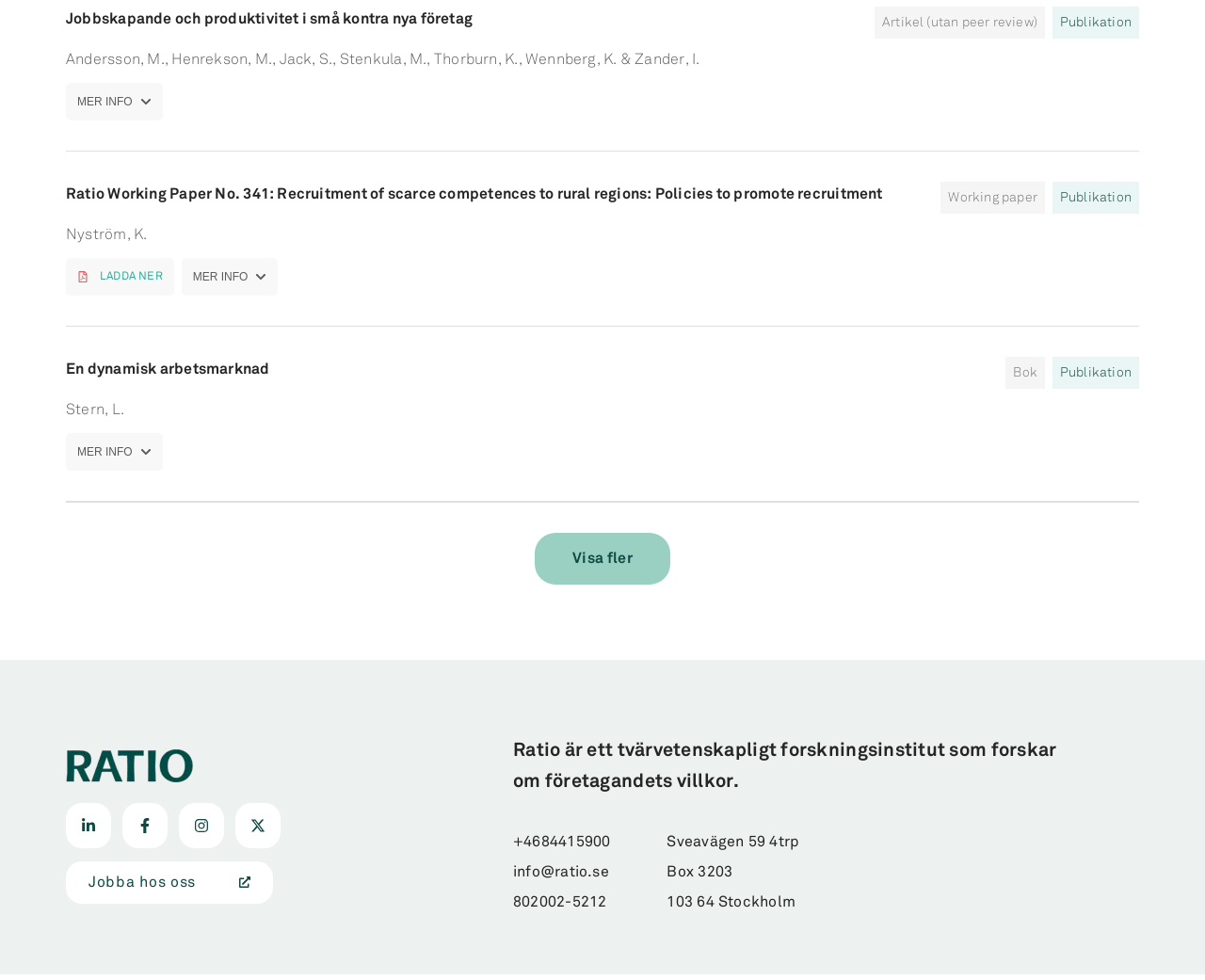What is the purpose of the 'MER INFO' buttons?
Refer to the screenshot and answer in one word or phrase.

To provide more information